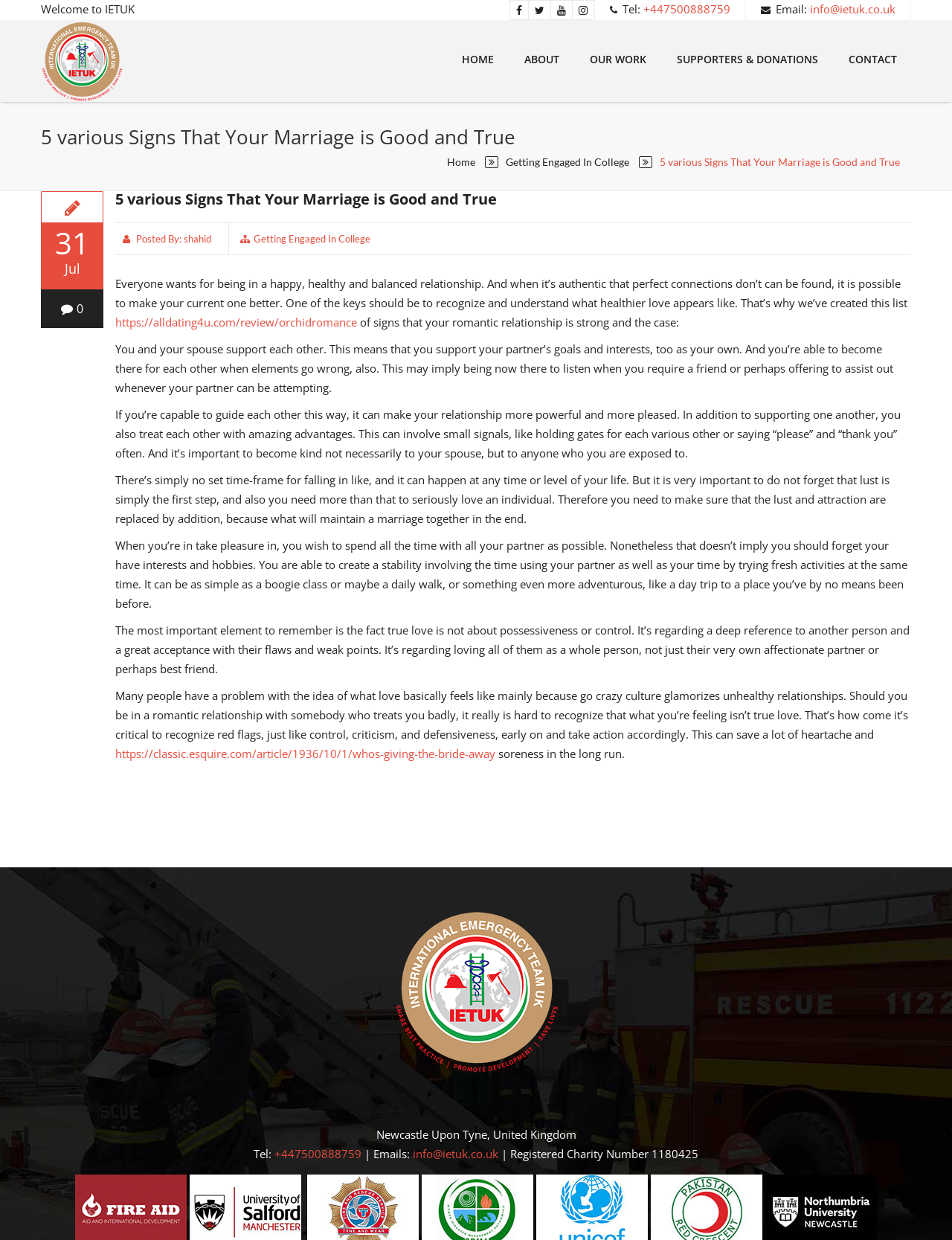Write an elaborate caption that captures the essence of the webpage.

The webpage is about the International Emergency Team UK, with a focus on an article titled "5 various Signs That Your Marriage is Good and True". At the top of the page, there is a header section with the organization's name, contact information, and social media links. Below this, there is a navigation menu with links to different sections of the website, including "HOME", "ABOUT", "OUR WORK", "SUPPORTERS & DONATIONS", and "CONTACT".

The main content of the page is the article, which is divided into several sections. The article begins with an introduction, followed by a list of signs that indicate a strong and true marriage. Each sign is described in a separate paragraph, with headings and links to related articles. The signs include supporting each other, treating each other with kindness, and maintaining individual interests and hobbies.

Throughout the article, there are links to external sources, such as other articles and websites, as well as internal links to other sections of the website. The article also includes a section with a quote and a link to a related article.

At the bottom of the page, there is a footer section with the organization's contact information, including address, phone number, and email. There is also a link to the organization's charity registration number.

Overall, the webpage is well-structured and easy to navigate, with a clear focus on the article and its content.